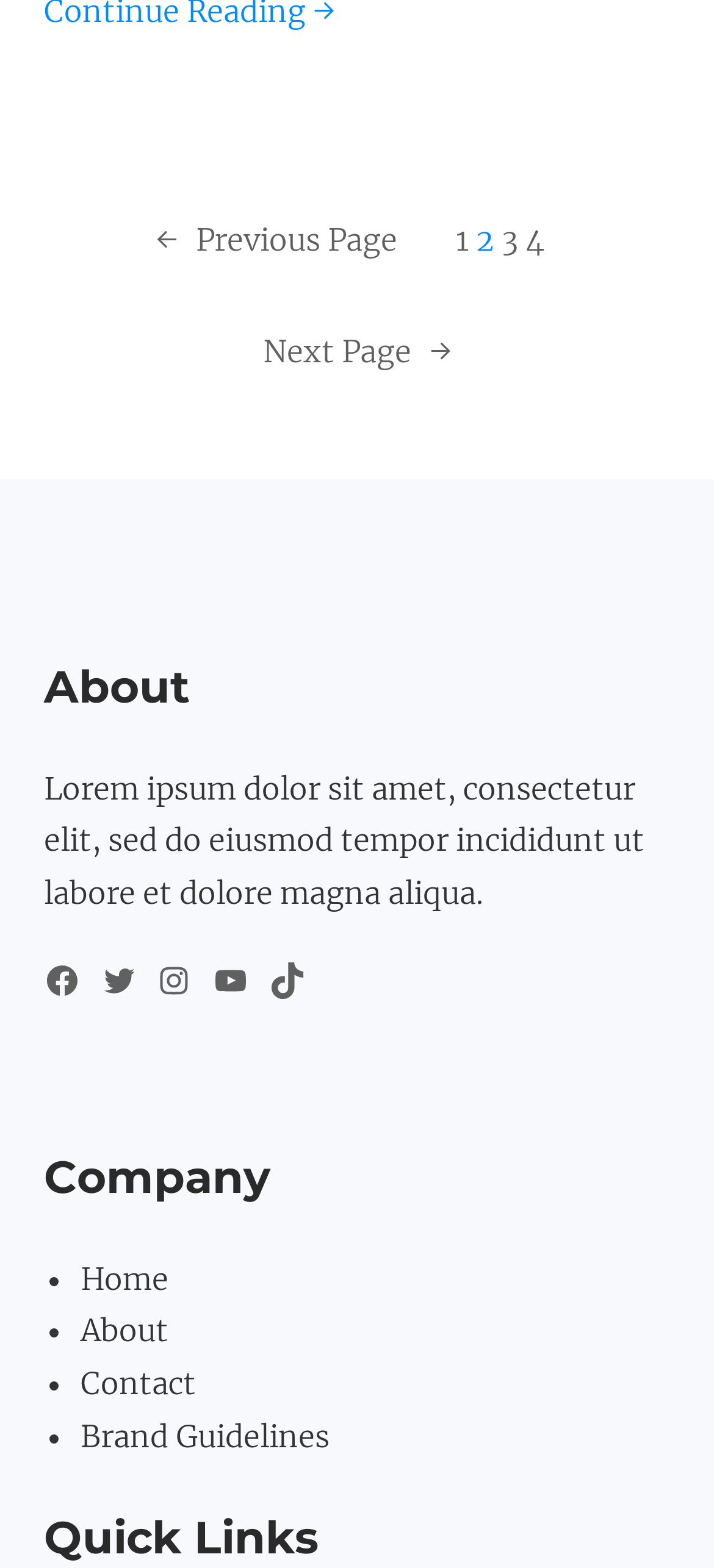Determine the bounding box for the described UI element: "Share this".

None